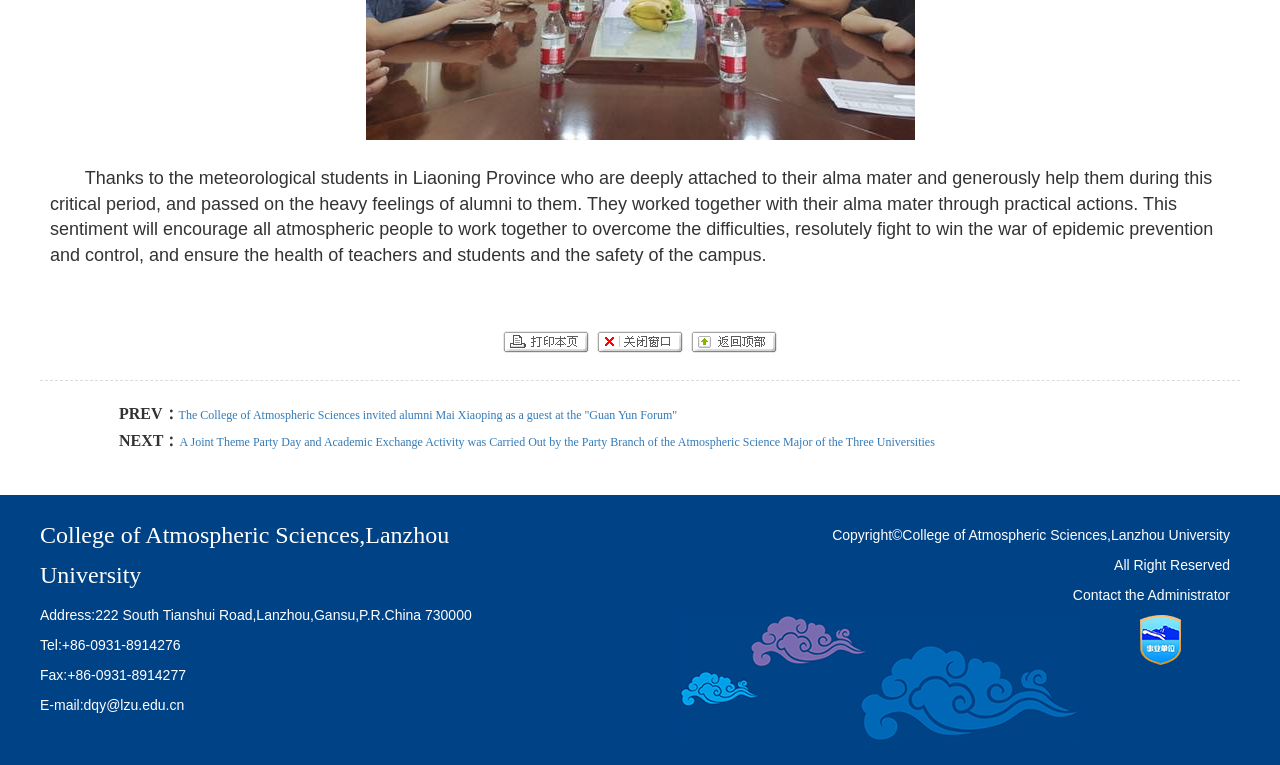Using the description "Contact the Administrator", locate and provide the bounding box of the UI element.

[0.838, 0.768, 0.961, 0.789]